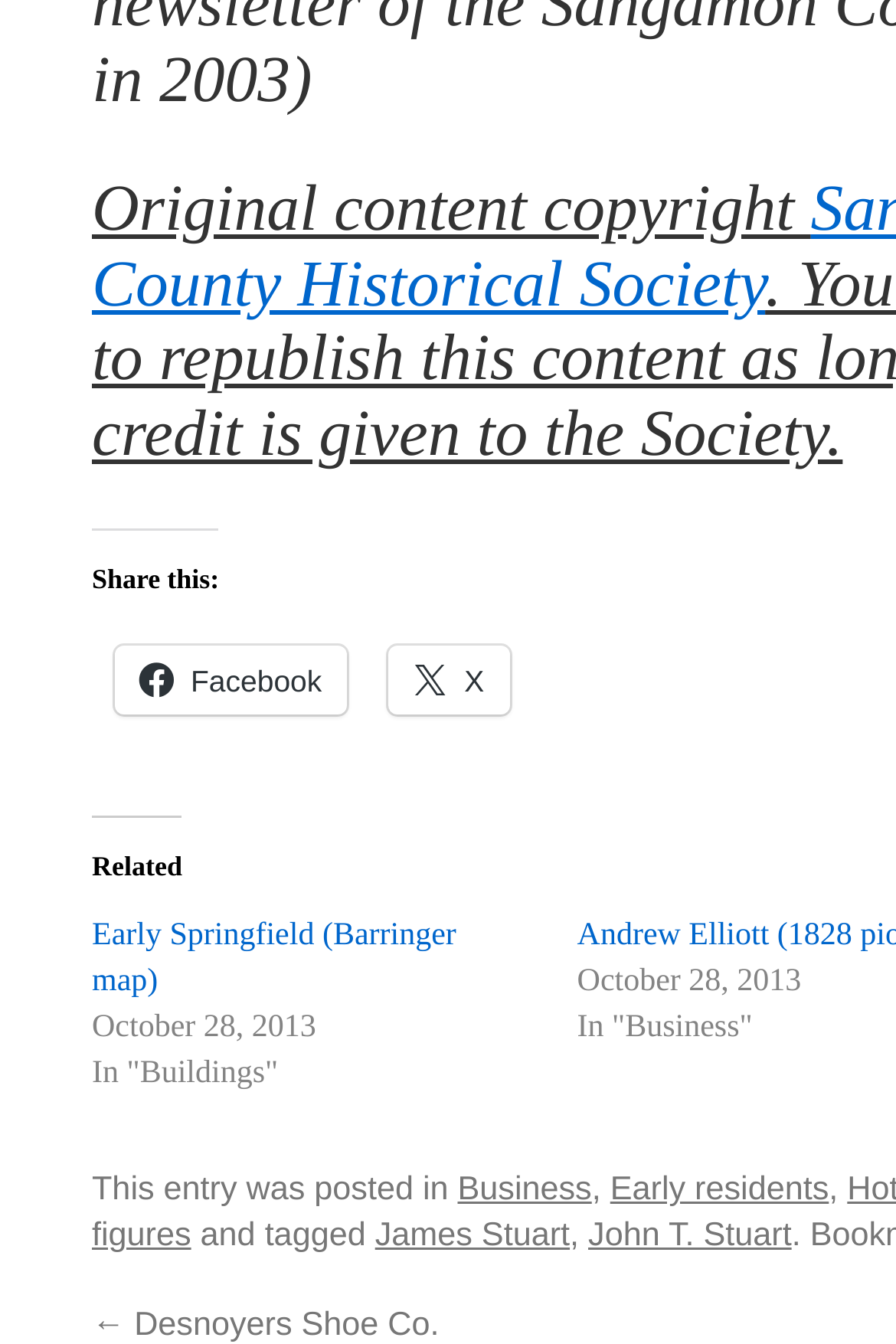Using the information in the image, give a detailed answer to the following question: Who are the people tagged in the post?

The post mentions two people, James Stuart and John T. Stuart, who are tagged and linked in the text.